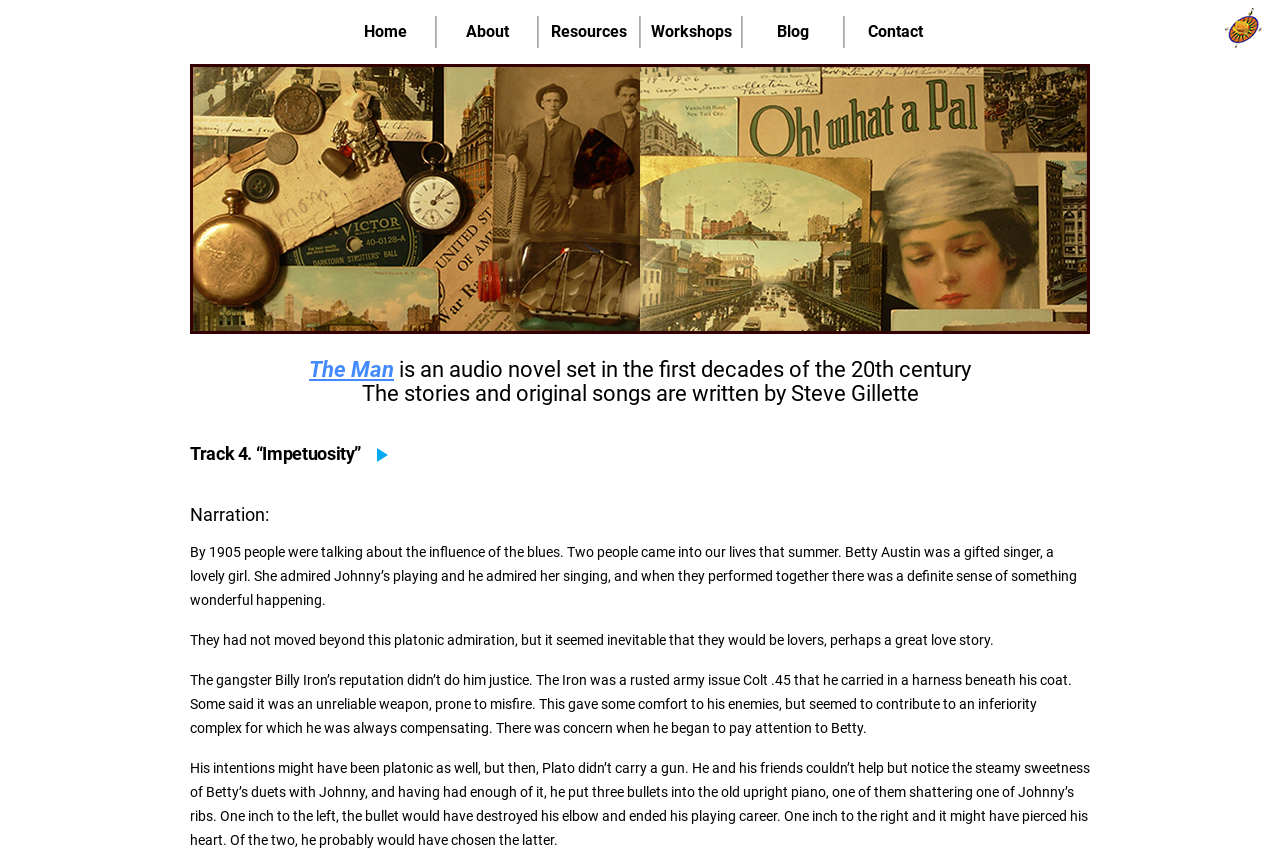Identify the bounding box coordinates for the element you need to click to achieve the following task: "Click the Contact link". The coordinates must be four float values ranging from 0 to 1, formatted as [left, top, right, bottom].

[0.66, 0.028, 0.738, 0.046]